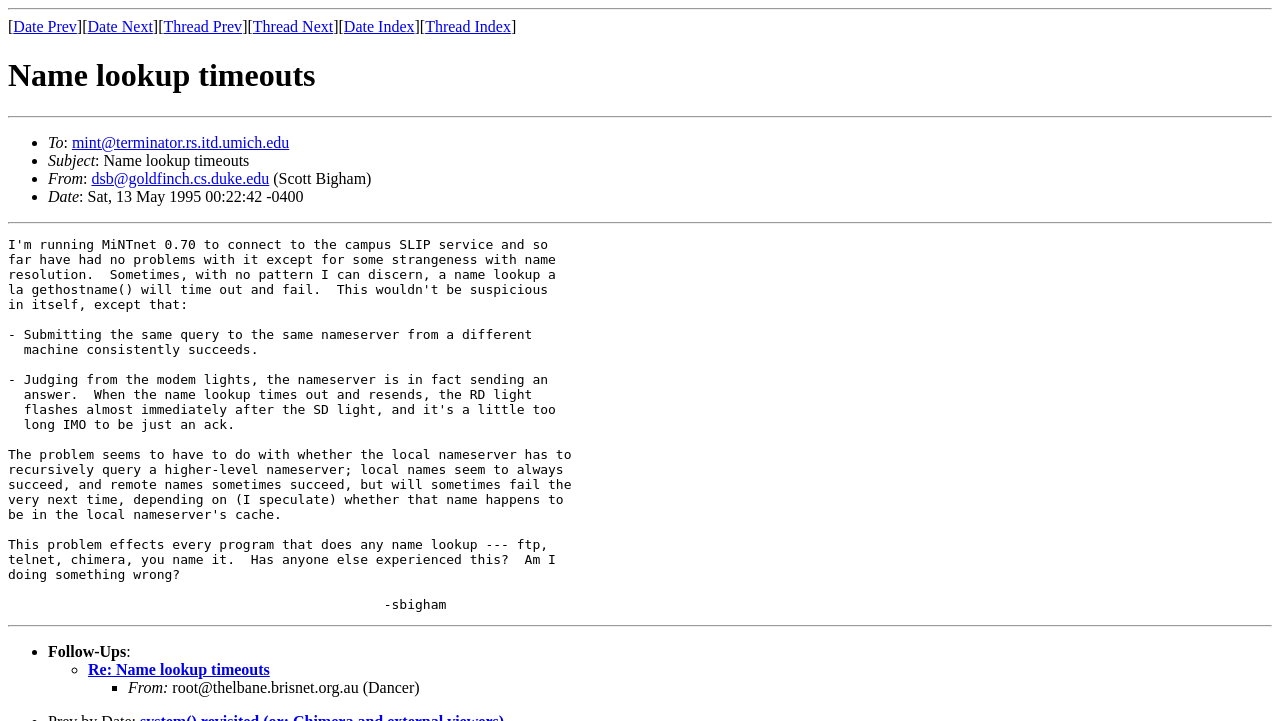Please provide a comprehensive response to the question based on the details in the image: What is the name of the person who replied to the email?

I found the name of the person who replied to the email by looking at the 'Follow-Ups' section, which is indicated by the ListMarker '•' element. The name is provided in the StaticText 'root@thelbane.brisnet.org.au (Dancer)' element.